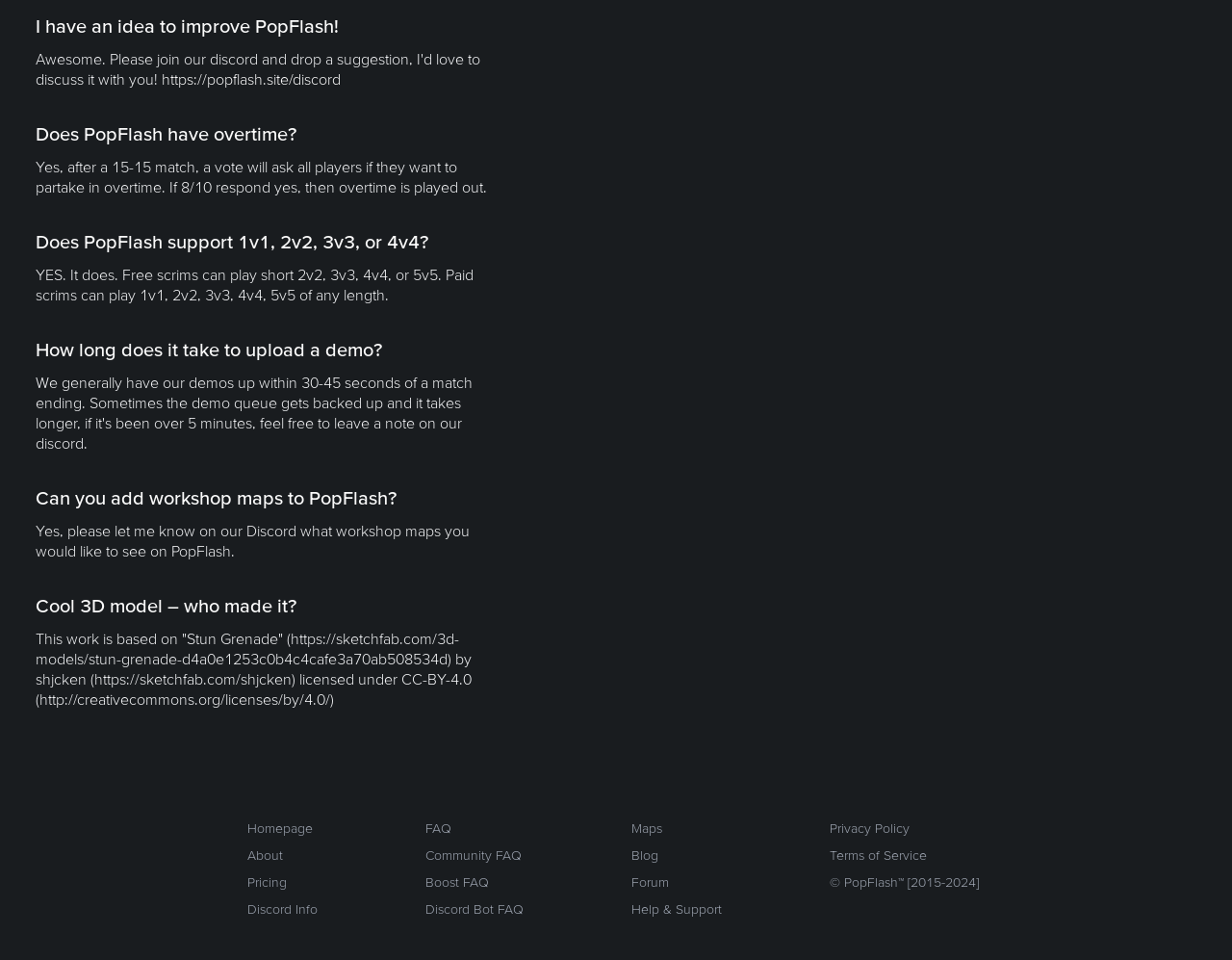Please provide the bounding box coordinate of the region that matches the element description: About. Coordinates should be in the format (top-left x, top-left y, bottom-right x, bottom-right y) and all values should be between 0 and 1.

[0.2, 0.881, 0.257, 0.902]